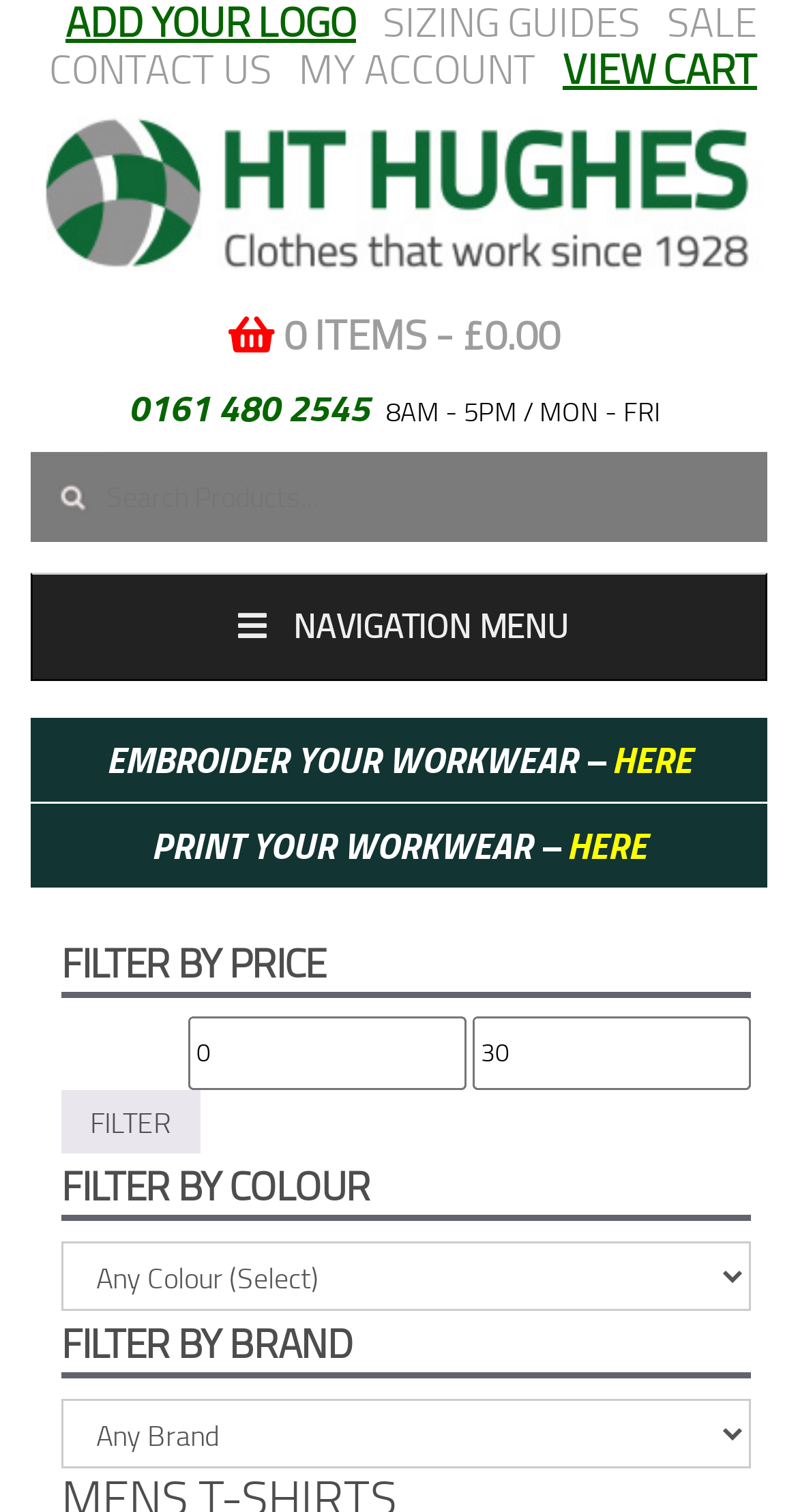Using the description: "HERE", identify the bounding box of the corresponding UI element in the screenshot.

[0.756, 0.484, 0.867, 0.519]